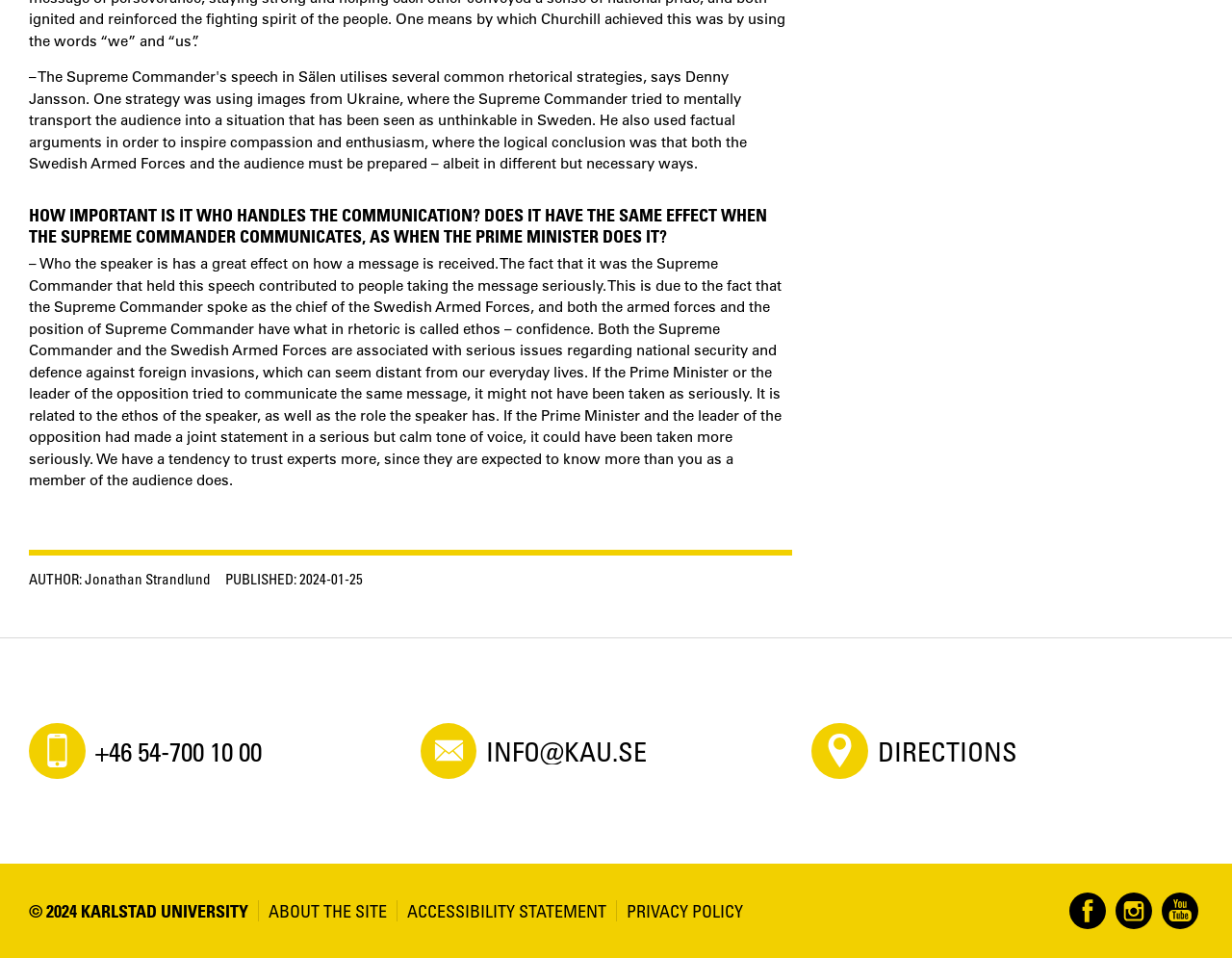Please analyze the image and provide a thorough answer to the question:
Who is the author of this article?

The author's name is mentioned in the footer section of the webpage, specifically in the 'AUTHOR:' section, which is located at the bottom of the page.